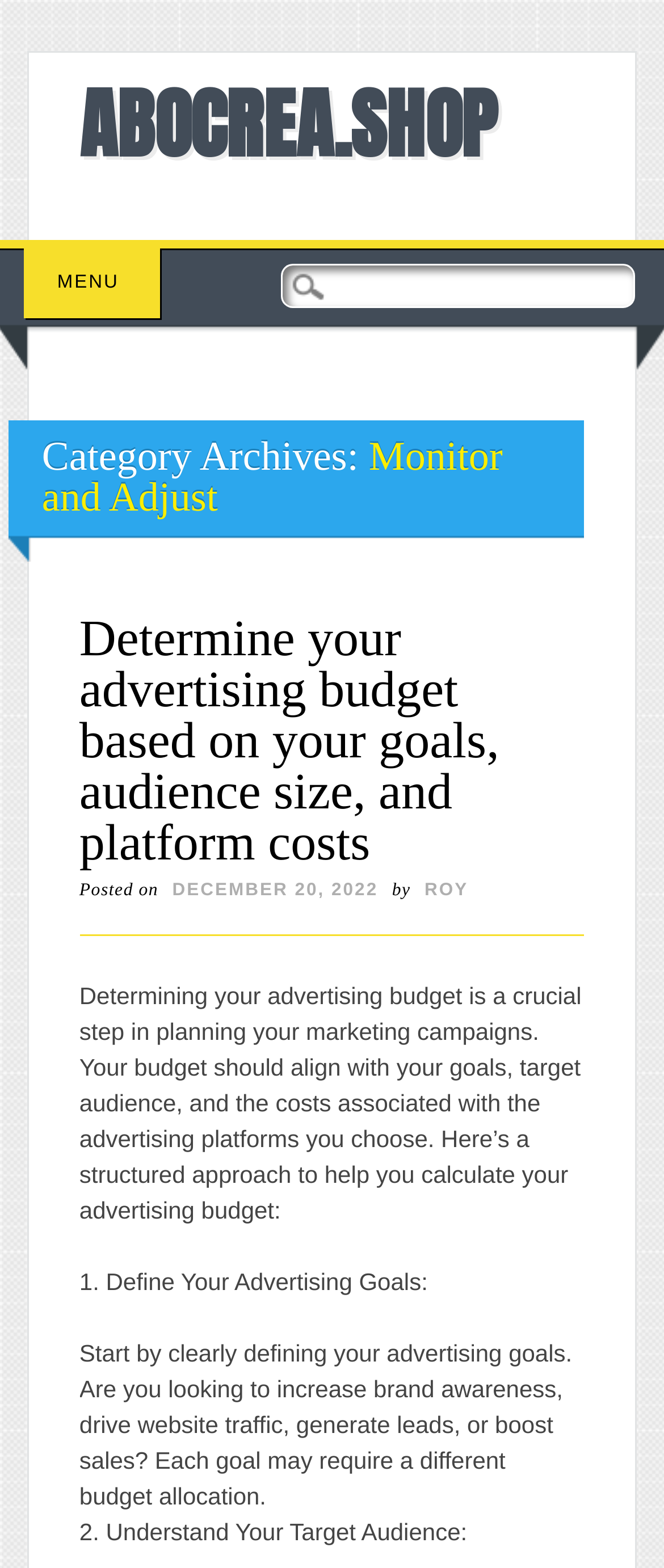Determine the bounding box of the UI element mentioned here: "December 20, 2022". The coordinates must be in the format [left, top, right, bottom] with values ranging from 0 to 1.

[0.247, 0.561, 0.582, 0.574]